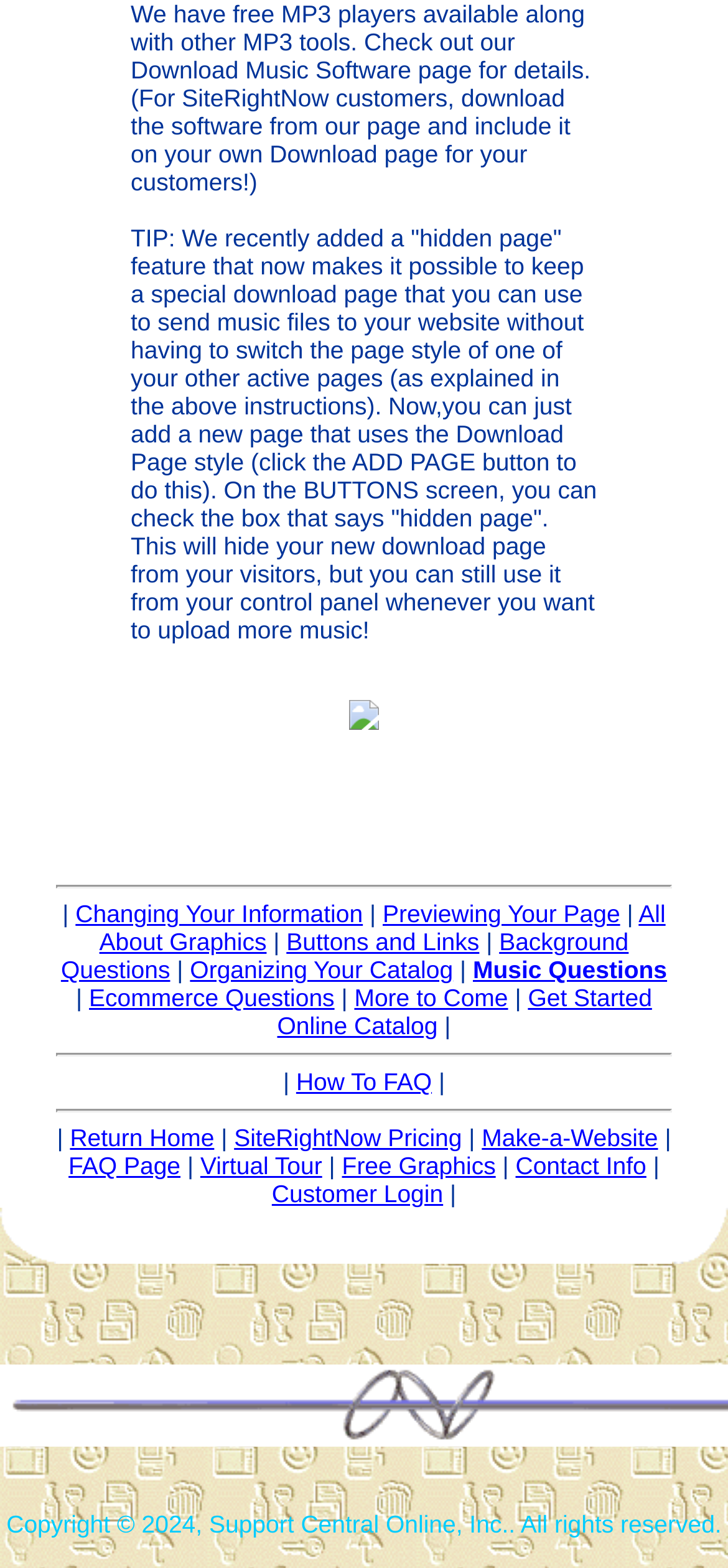Please provide the bounding box coordinate of the region that matches the element description: More to Come. Coordinates should be in the format (top-left x, top-left y, bottom-right x, bottom-right y) and all values should be between 0 and 1.

[0.487, 0.627, 0.698, 0.645]